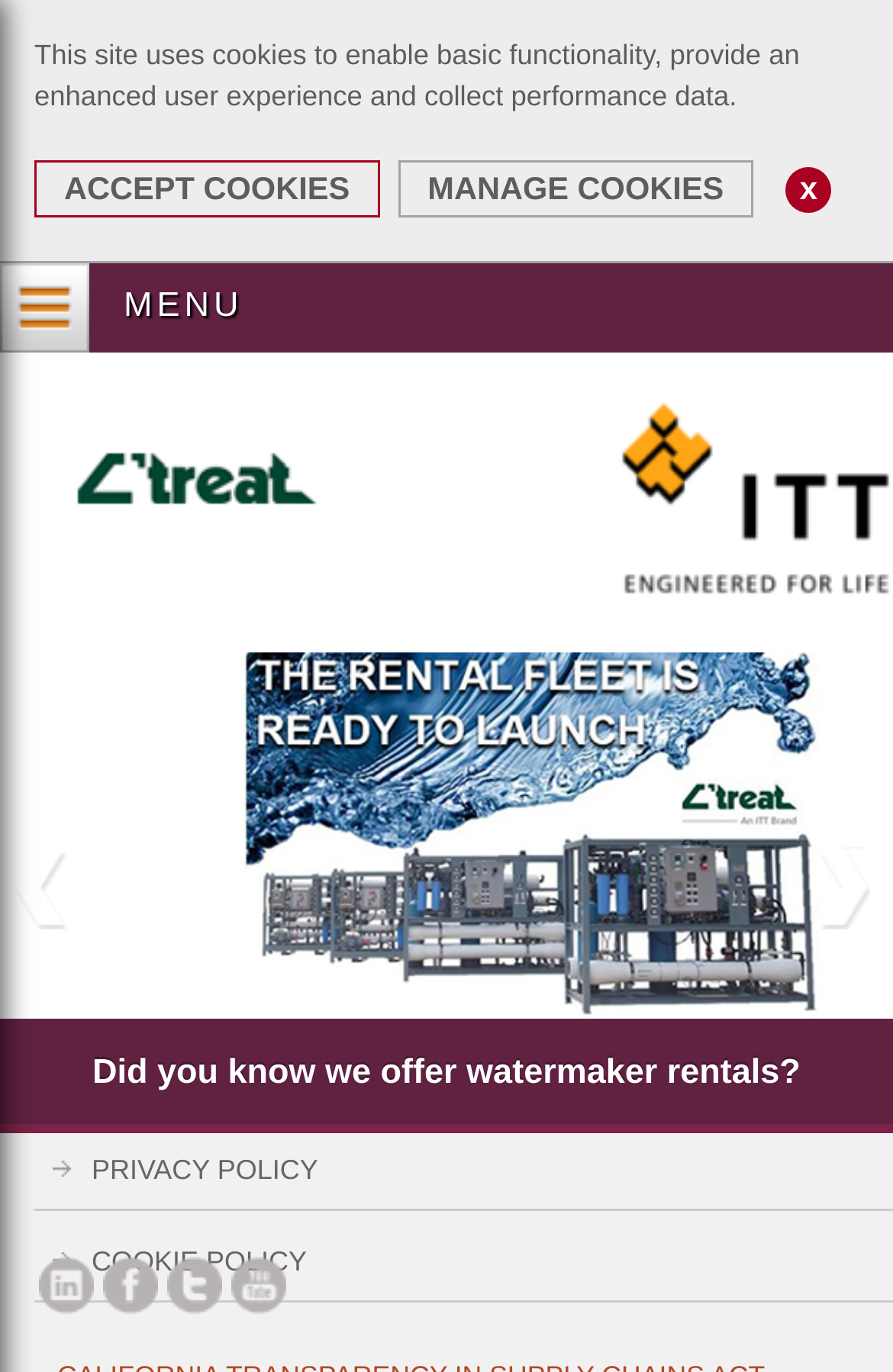Describe all the visual and textual components of the webpage comprehensively.

The webpage is about ITT C'treat, a company with over 30 years of experience in delivering RO watermakers, ultra-violet (UV) water disinfection, and pressure sets to oil and gas operators worldwide.

At the top of the page, there is a notification bar with a message about the site using cookies, accompanied by three links: "ACCEPT COOKIES", "MANAGE COOKIES", and a close button ("x"). Below this bar, there is a header section with a menu link labeled "MENU".

The main content area is divided into two sections. On the left, there is a navigation menu with links to various products and services, including "Engineered Valves", "ITT", "ITT OIL & GAS", "ITT MINING", "ITT POWER GEN", "LEGAL INFORMATION", "PRIVACY POLICY", and "COOKIE POLICY". Each of these links has a corresponding image or icon.

On the right side, there is a section with a heading labeled "Products". This section contains a series of links to different product categories, including "ITT", "ITT OIL & GAS", "ITT MINING", and "ITT POWER GEN". At the bottom of this section, there are links to social media platforms, including LinkedIn, Facebook, Twitter, and YouTube.

At the very bottom of the page, there are navigation links labeled "Previous" and "Next", which likely allow users to navigate through a series of pages or products.